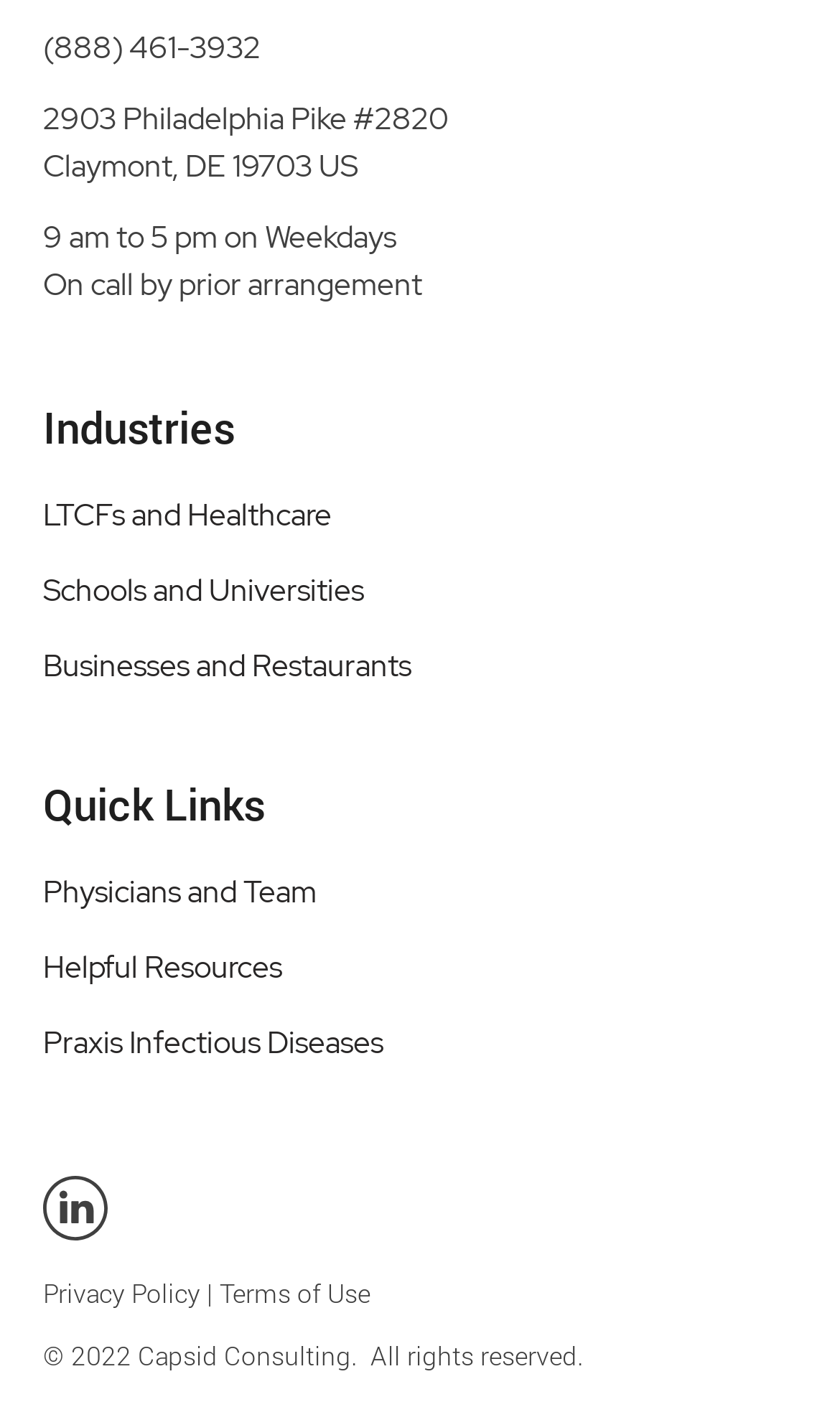What is the phone number of the company?
Please provide a detailed and comprehensive answer to the question.

The phone number of the company can be found at the top of the webpage, in the link element with the text '(888) 461-3932'.